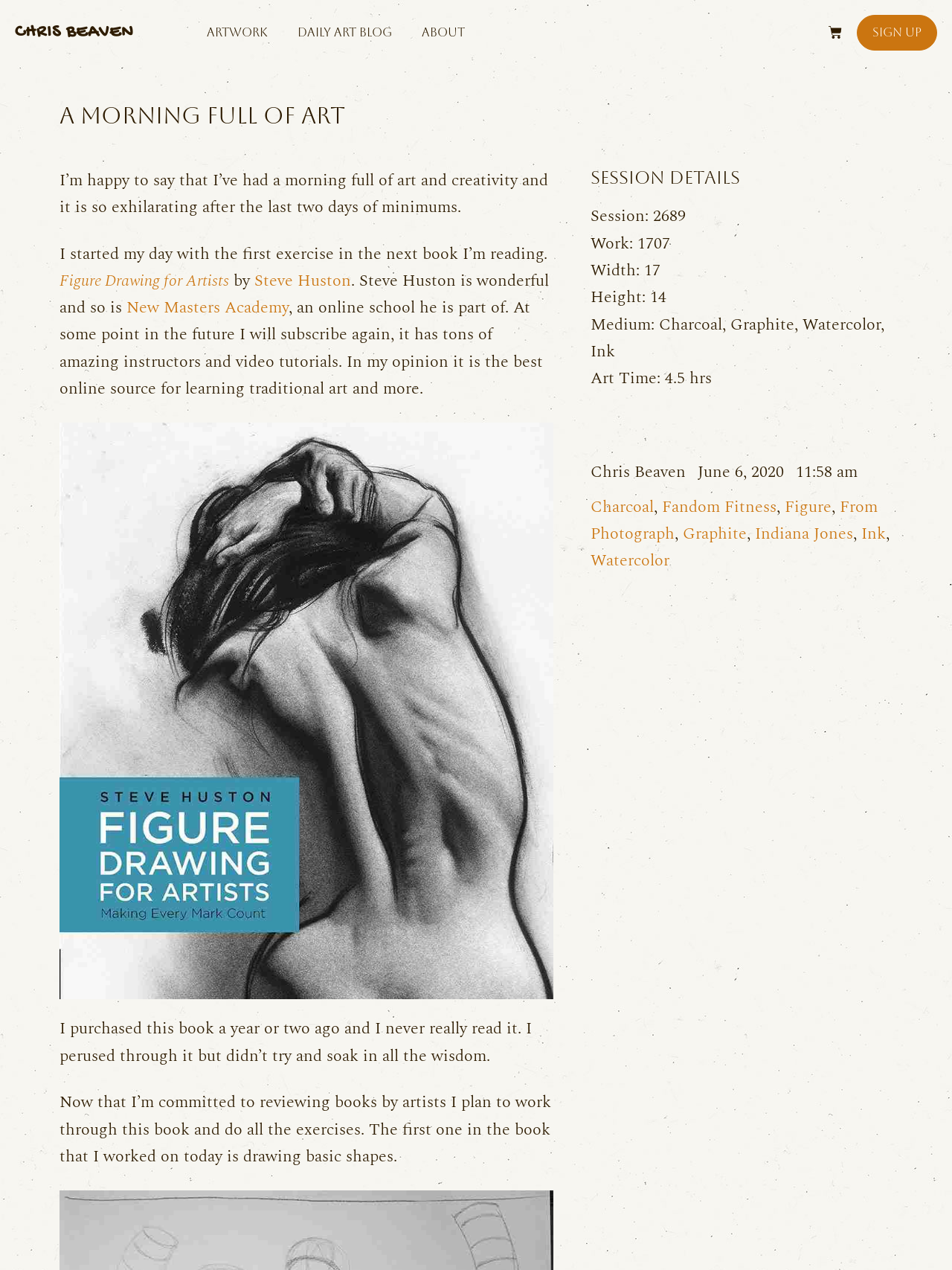Determine the webpage's heading and output its text content.

A Morning Full of Art